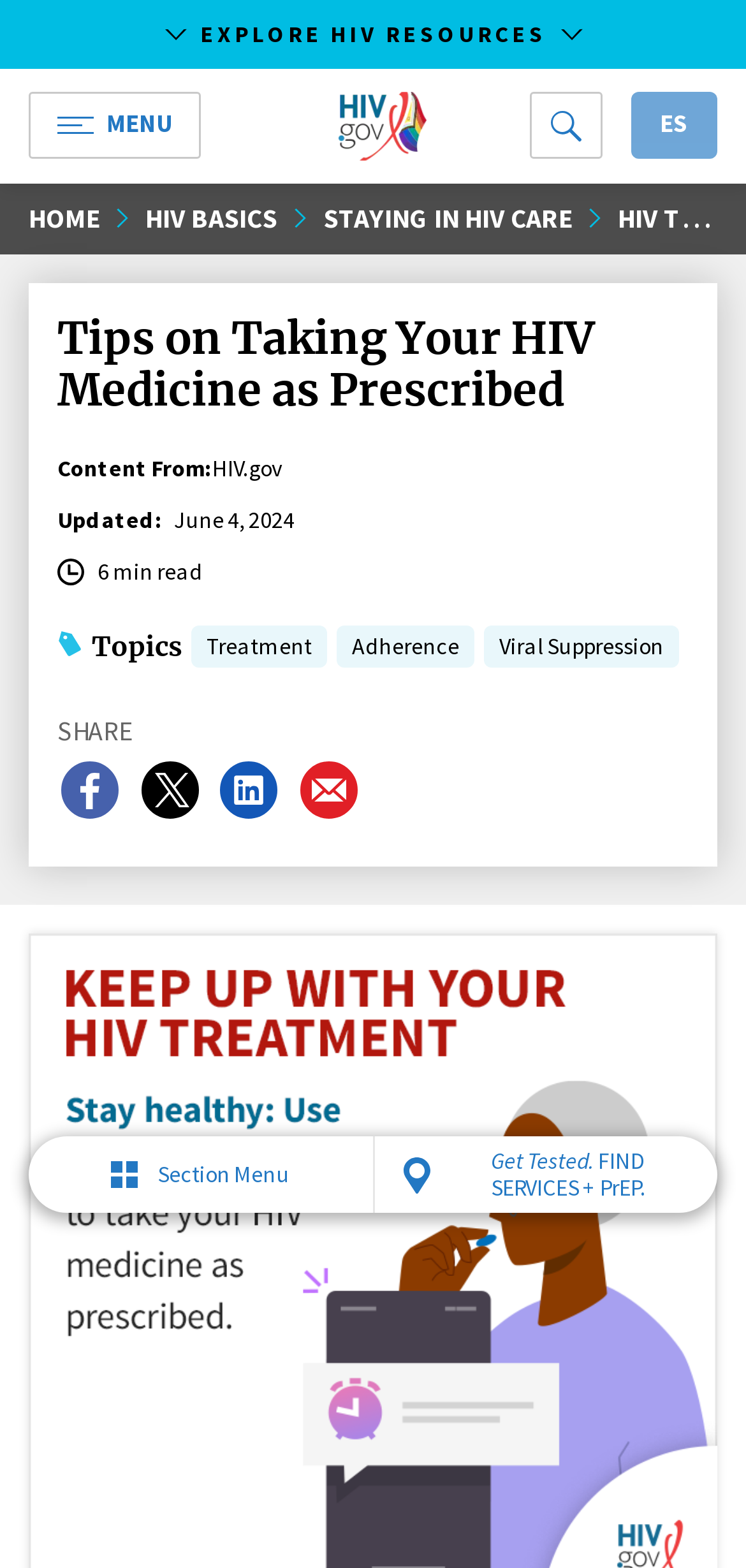How long does it take to read the content of this webpage?
Examine the image and give a concise answer in one word or a short phrase.

6 min